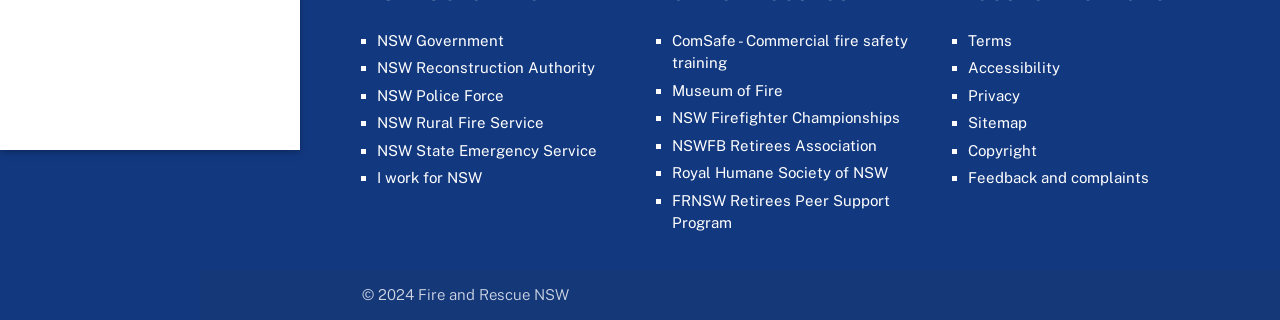Highlight the bounding box coordinates of the element that should be clicked to carry out the following instruction: "Visit NSW Government website". The coordinates must be given as four float numbers ranging from 0 to 1, i.e., [left, top, right, bottom].

[0.295, 0.099, 0.394, 0.152]